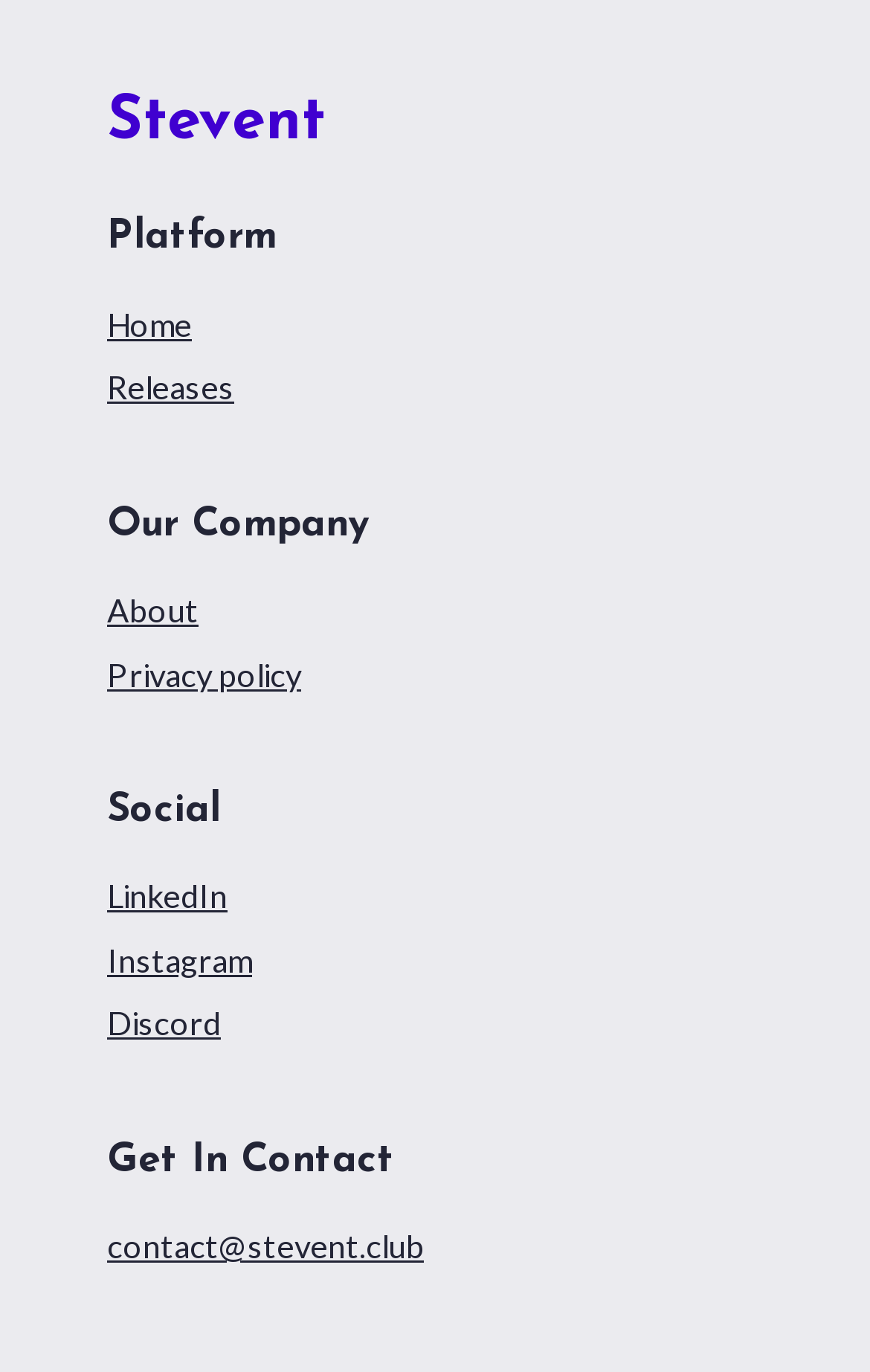Please give the bounding box coordinates of the area that should be clicked to fulfill the following instruction: "Check out Denpa Fuzz #37". The coordinates should be in the format of four float numbers from 0 to 1, i.e., [left, top, right, bottom].

None